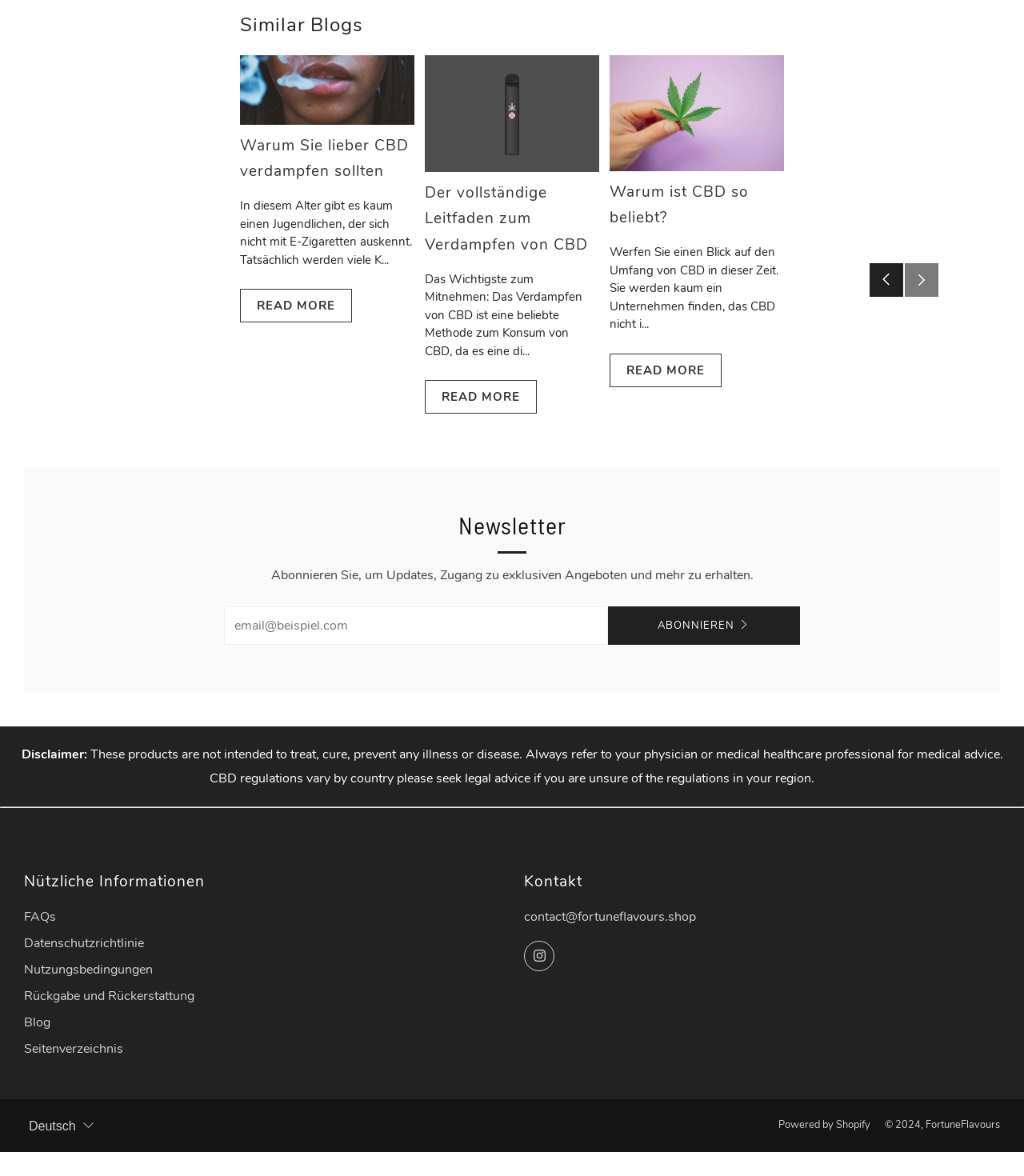Respond to the question below with a concise word or phrase:
How many 'READ MORE' links are there?

3